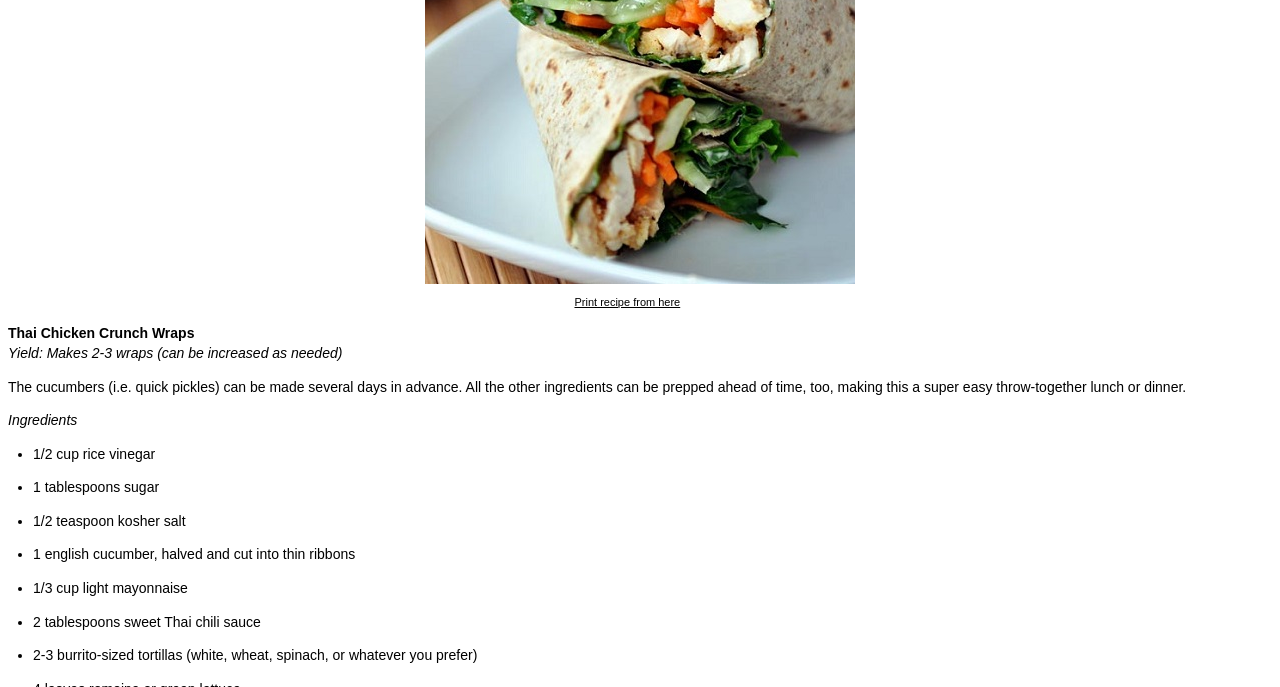Using the element description Print recipe from here, predict the bounding box coordinates for the UI element. Provide the coordinates in (top-left x, top-left y, bottom-right x, bottom-right y) format with values ranging from 0 to 1.

[0.449, 0.431, 0.531, 0.448]